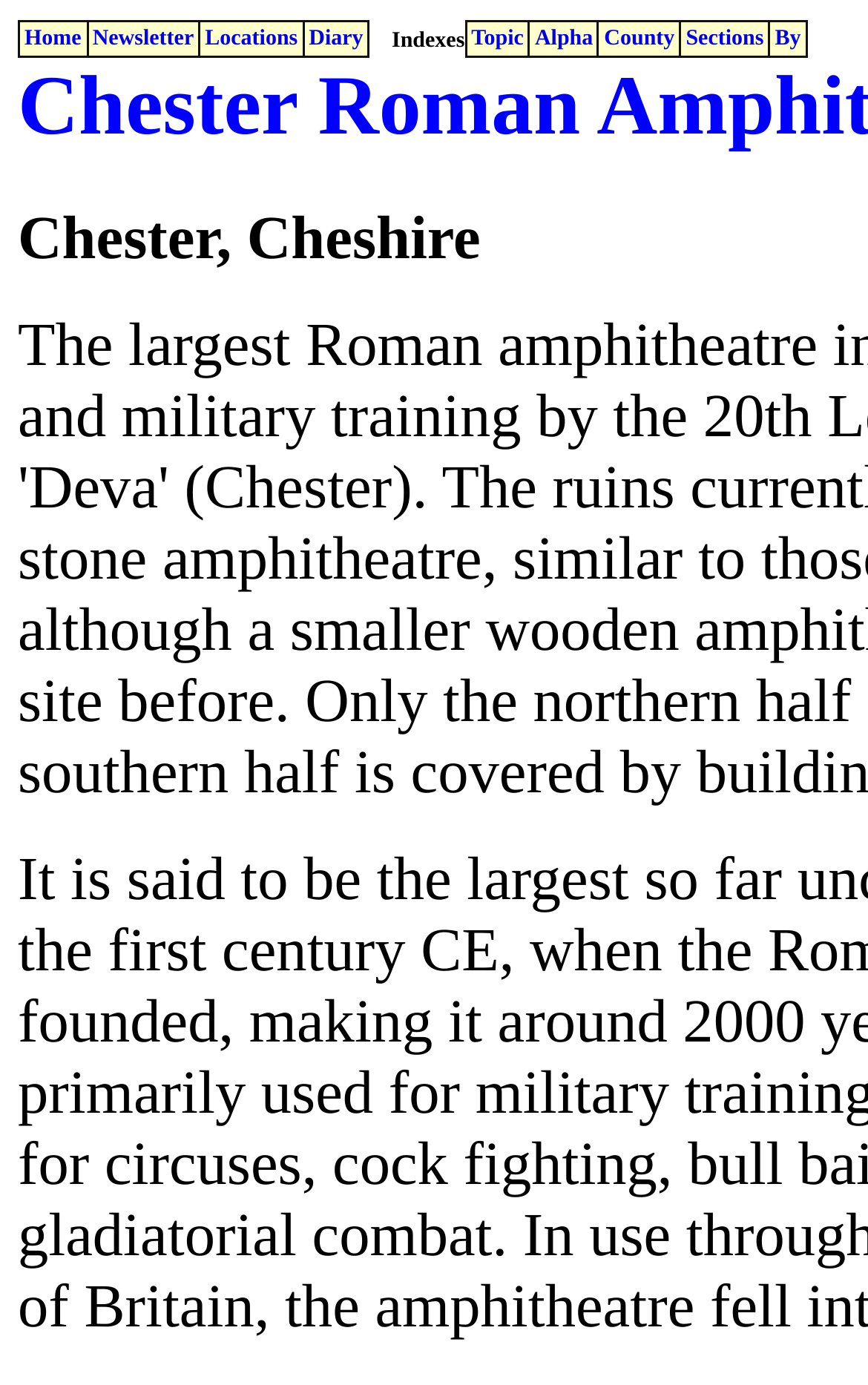Determine the main heading text of the webpage.

Chester Roman Amphitheatre